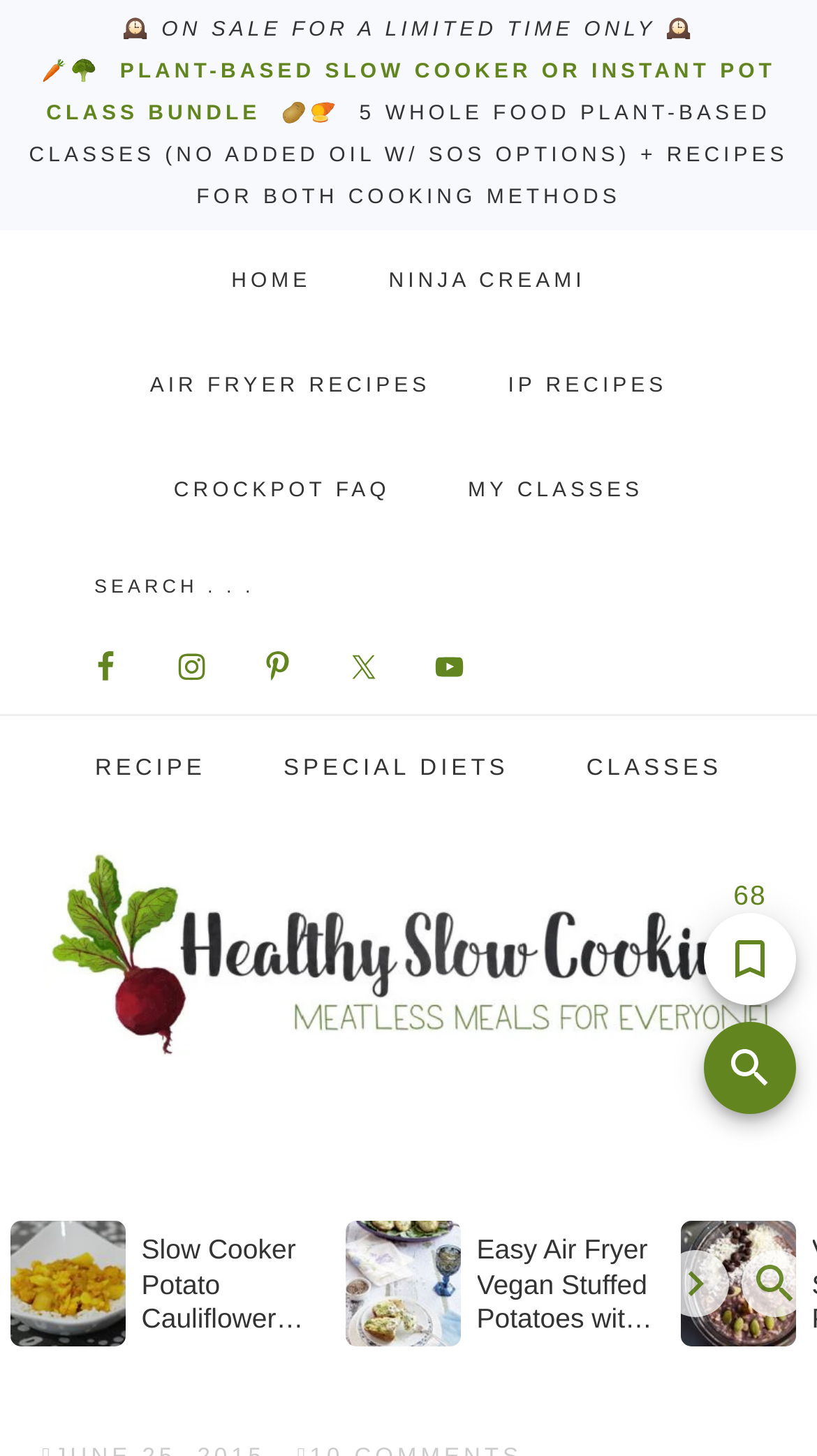How many times has this page been favorited?
Please use the image to provide a one-word or short phrase answer.

68